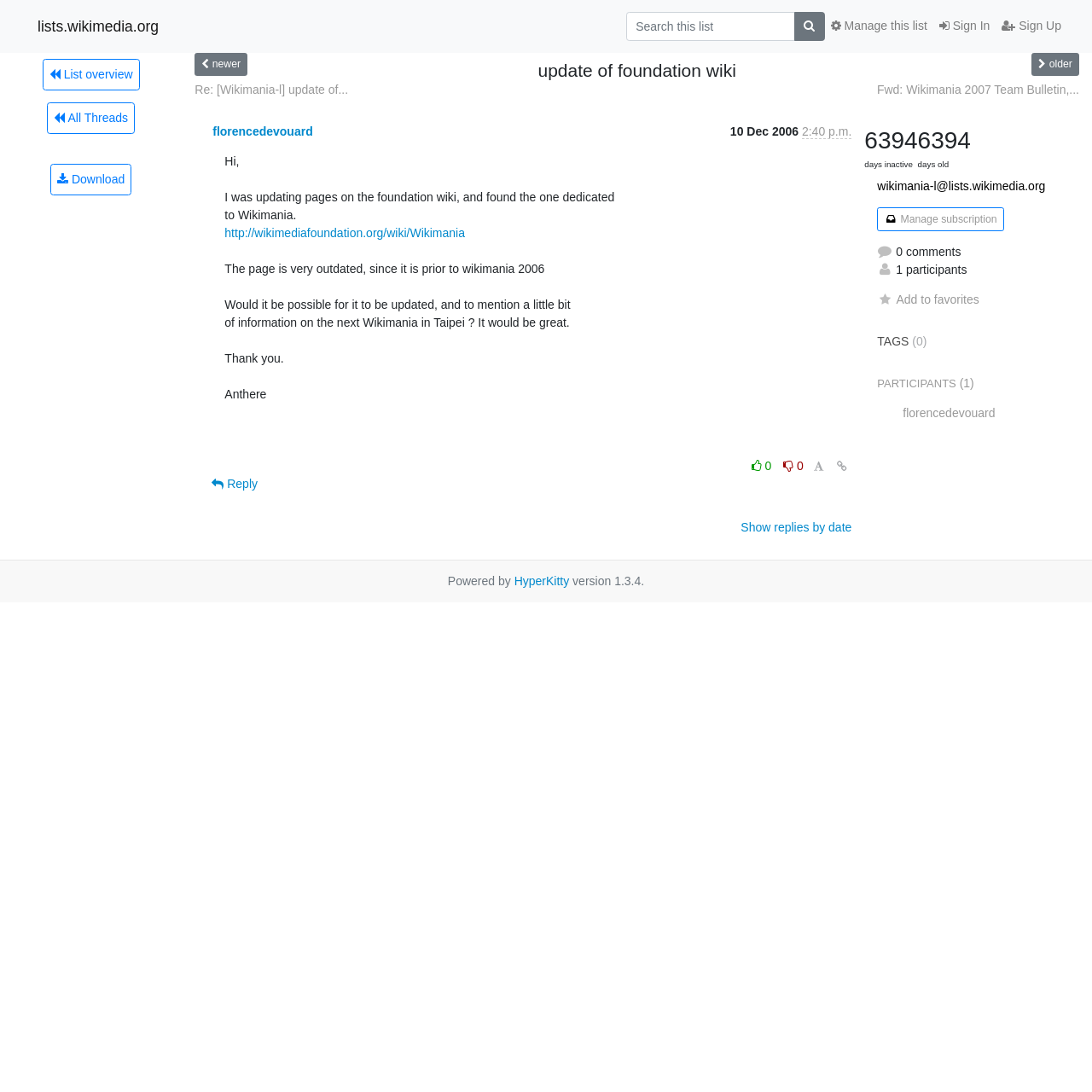Offer a detailed explanation of the webpage layout and contents.

This webpage appears to be a discussion thread or mailing list archive, specifically the "update of foundation wiki" thread on the Wikimania-l list. 

At the top, there is a search bar with a magnifying glass icon and a "Sign In" and "Sign Up" button on the right side. Below this, there are several links, including "List overview", "All Threads", and "Download". 

The main content of the page is a discussion thread, with the title "update of foundation wiki" at the top. The thread consists of several posts, including the initial message and replies. Each post includes the sender's name, the date and time of the post, and the message content. The initial message is from "Anthere" and discusses updating the foundation wiki page dedicated to Wikimania. 

On the right side of the page, there are several links and buttons, including "Reply", "Show replies by date", and "Add to favorites". There are also some statistics, such as the number of comments and participants, and a list of tags and participants. 

At the bottom of the page, there is a footer with a "Powered by HyperKitty" message and a version number.